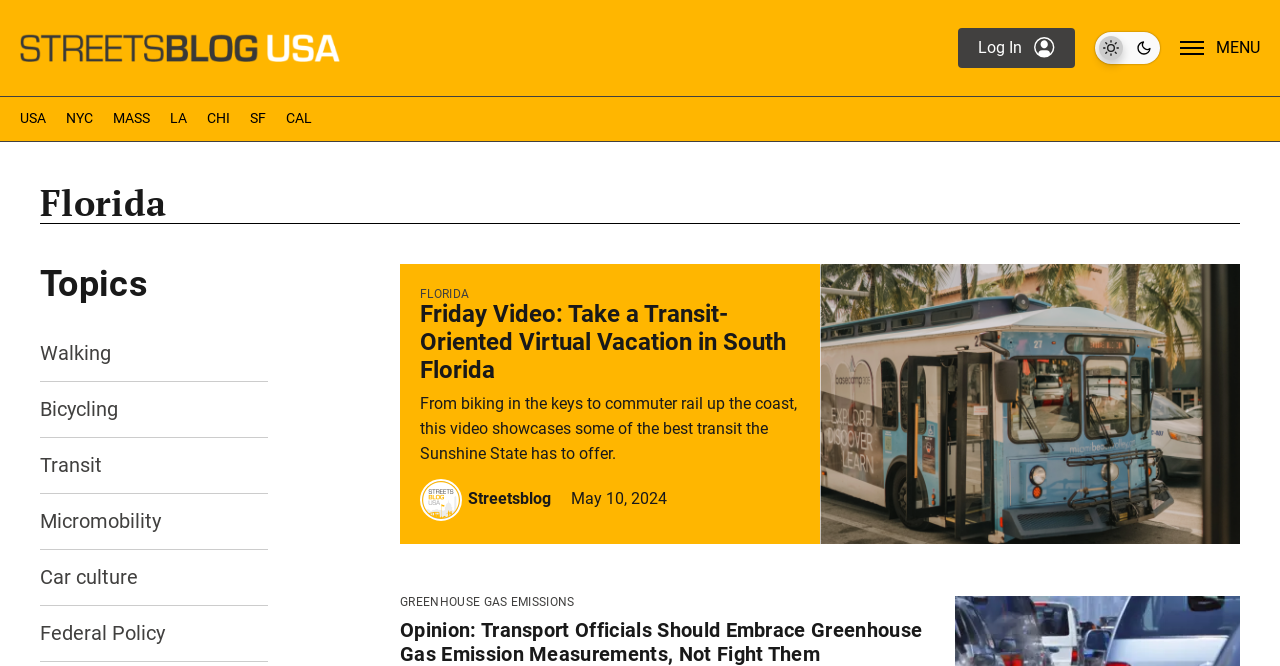Determine the bounding box coordinates of the target area to click to execute the following instruction: "View Florida topics."

[0.031, 0.273, 0.969, 0.337]